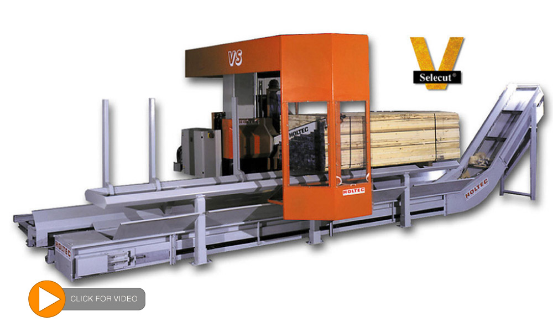What is the purpose of the Selecut V system?
Using the image as a reference, give an elaborate response to the question.

The caption explains that the Selecut V system allows for the efficient cutting of timber with accuracy and ease, reflecting HOLTEC's commitment to enhancing productivity in woodworking operations.